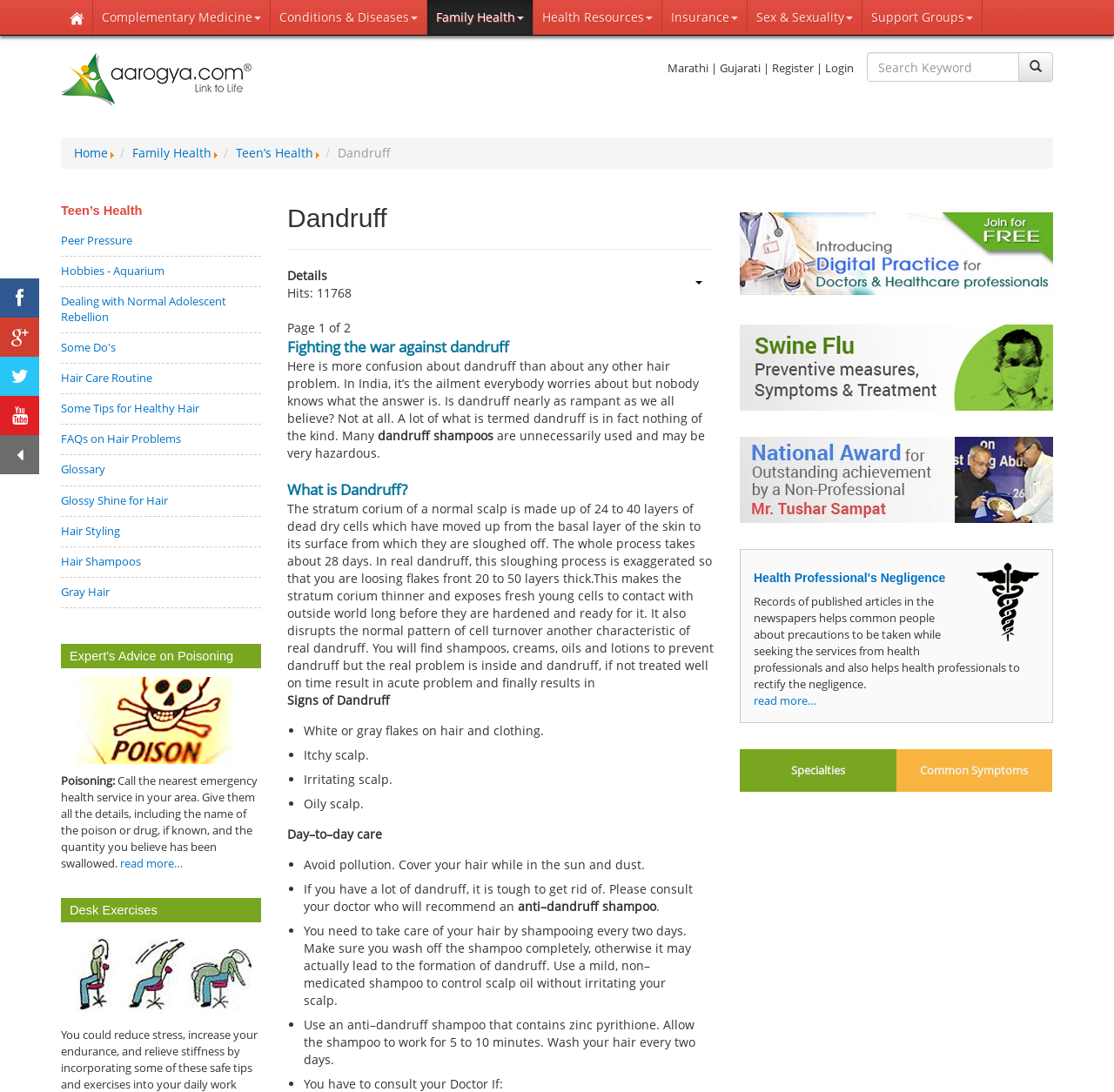Locate the bounding box coordinates of the clickable region to complete the following instruction: "Click on the 'Home' link."

[0.055, 0.0, 0.084, 0.032]